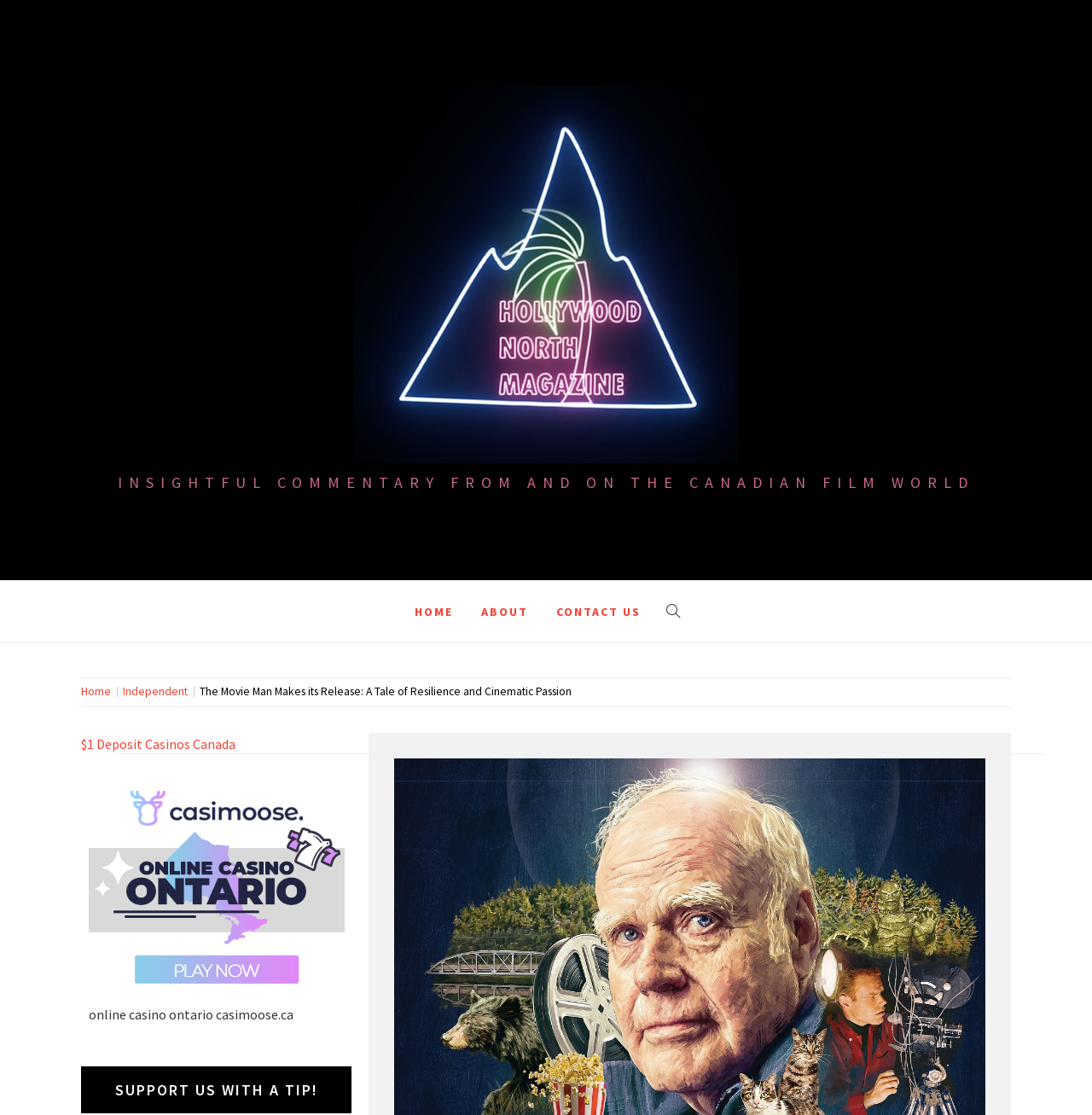Please give a one-word or short phrase response to the following question: 
What is the text of the figcaption element?

online casino ontario casimoose.ca